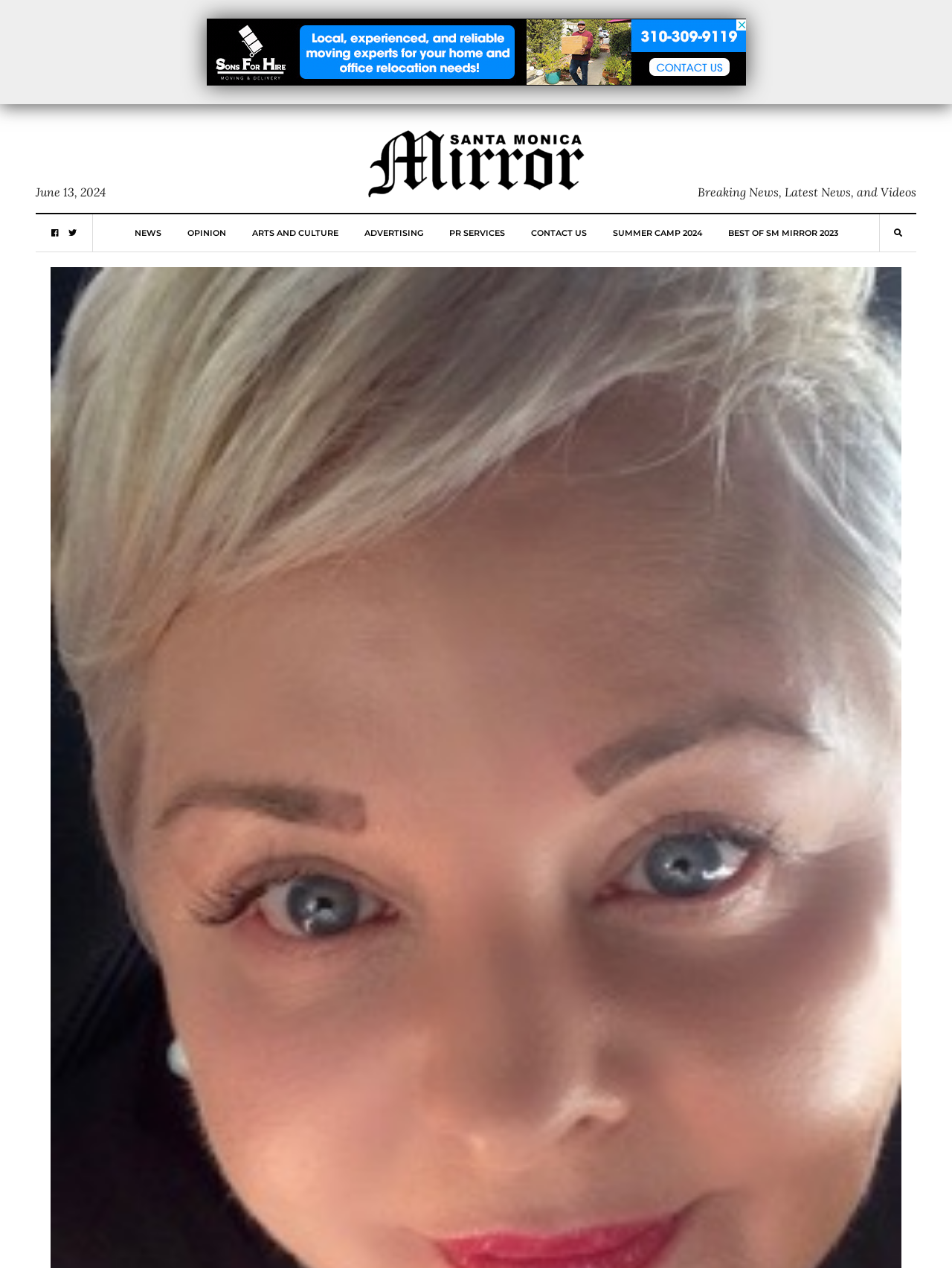Please respond to the question with a concise word or phrase:
What is the name of the website?

SM Mirror